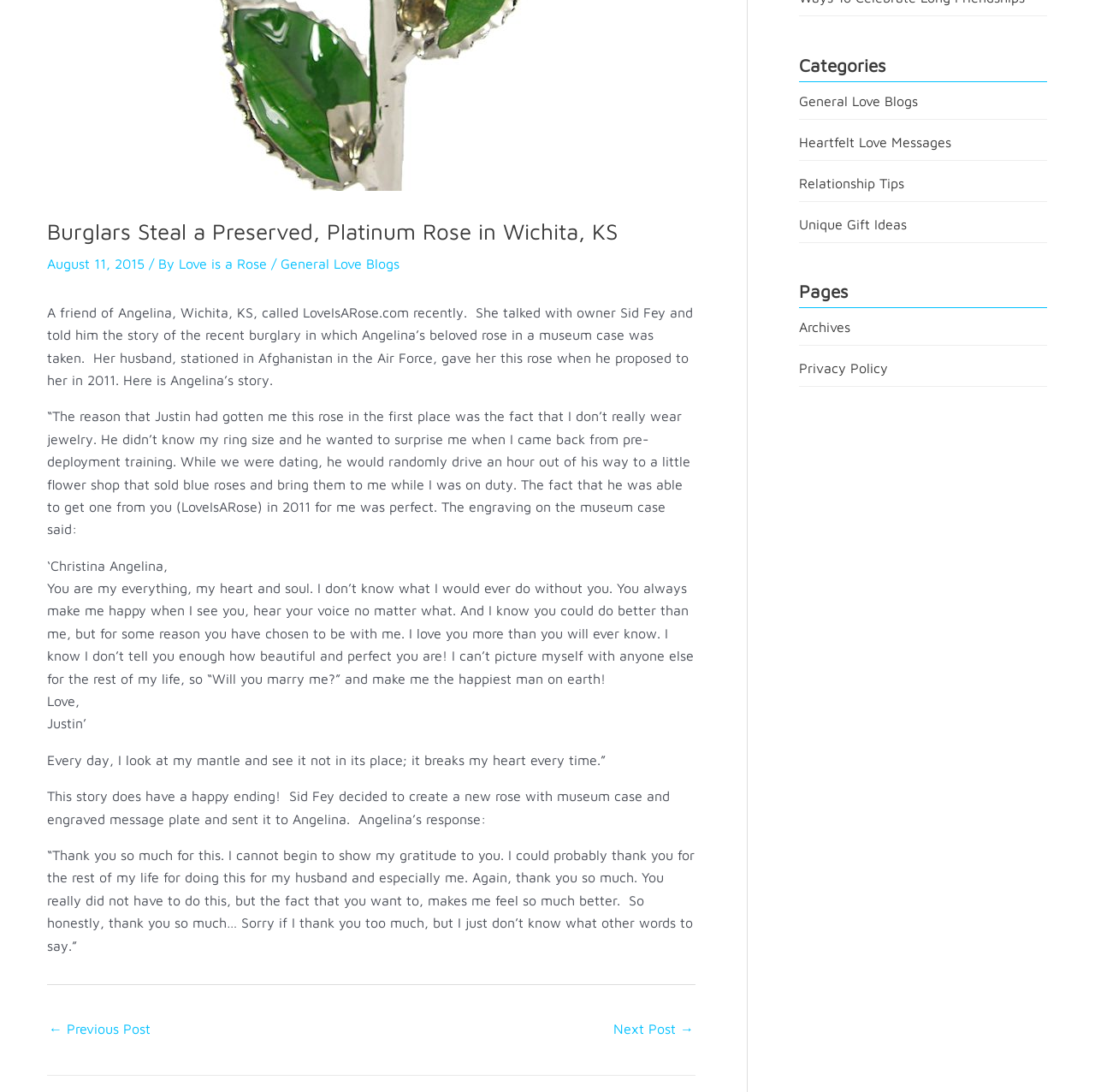Using the provided element description: "Archives", determine the bounding box coordinates of the corresponding UI element in the screenshot.

[0.73, 0.282, 0.956, 0.317]